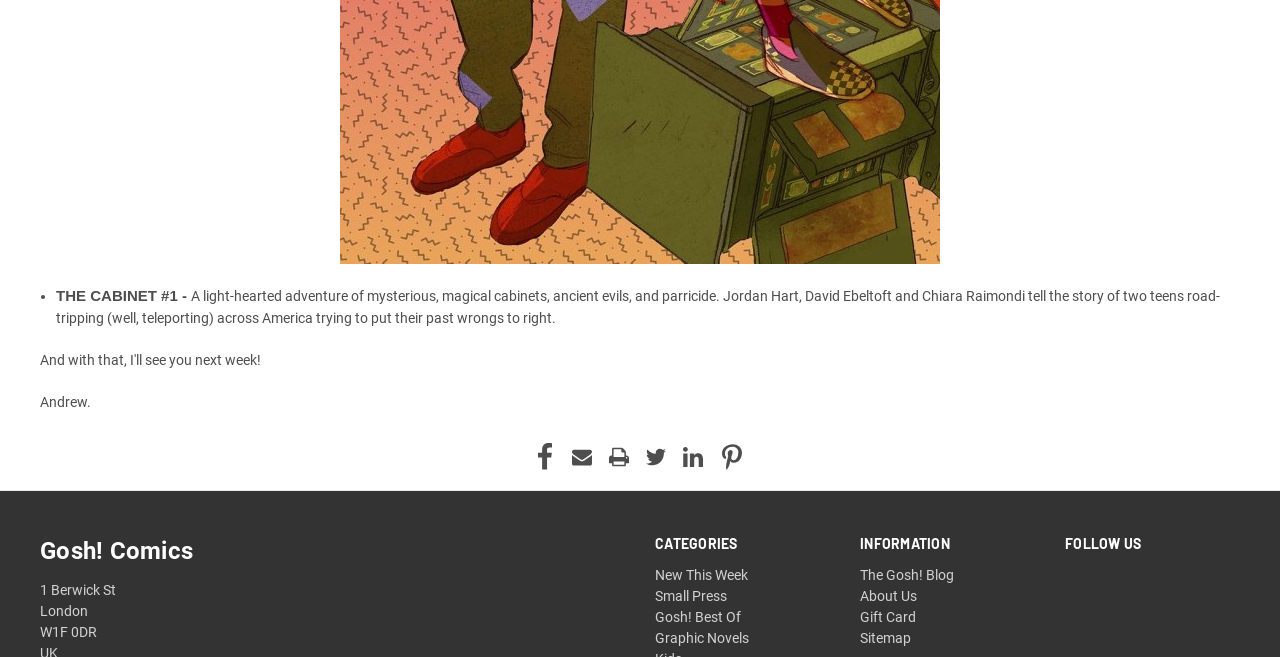What is the title of the comic?
Based on the image, respond with a single word or phrase.

THE CABINET #1